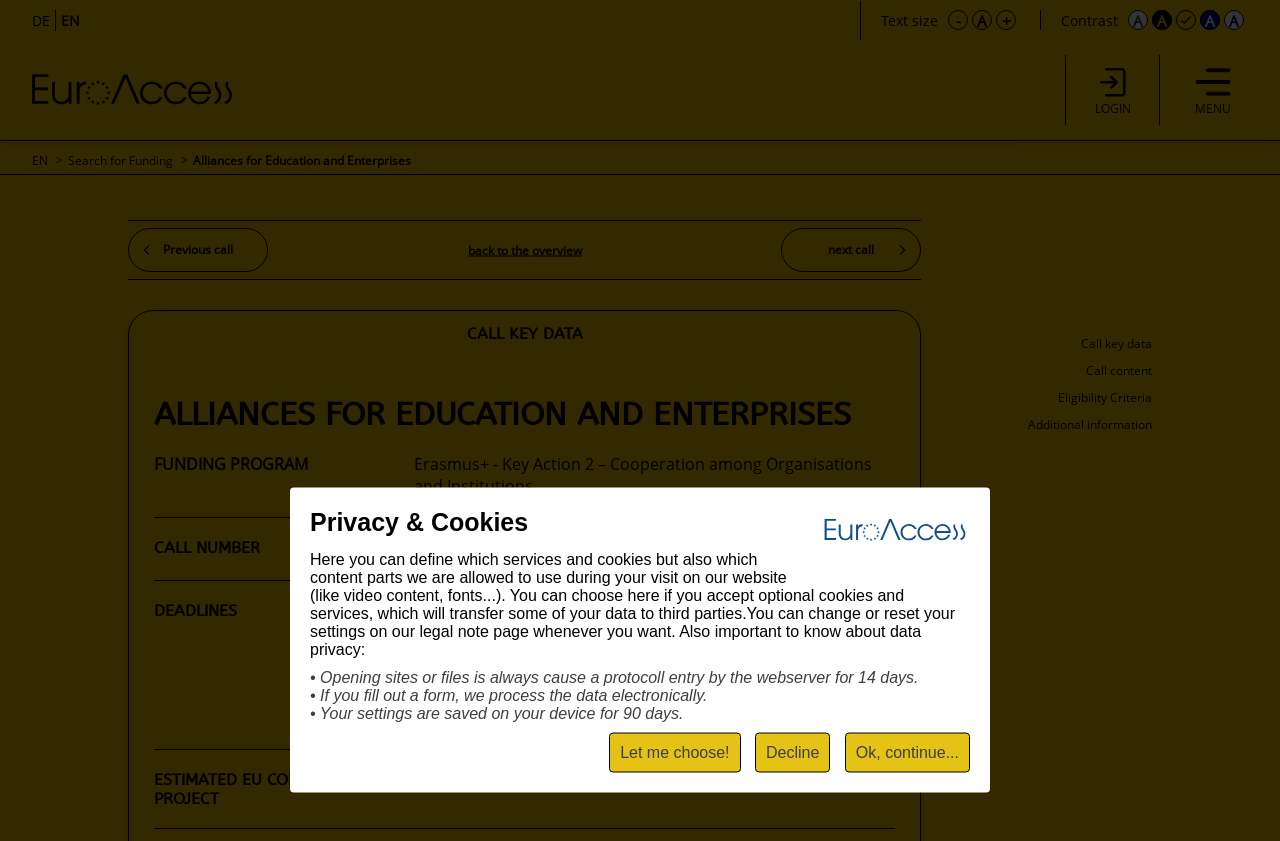Determine the bounding box coordinates for the element that should be clicked to follow this instruction: "Go to the home page". The coordinates should be given as four float numbers between 0 and 1, in the format [left, top, right, bottom].

[0.025, 0.088, 0.181, 0.126]